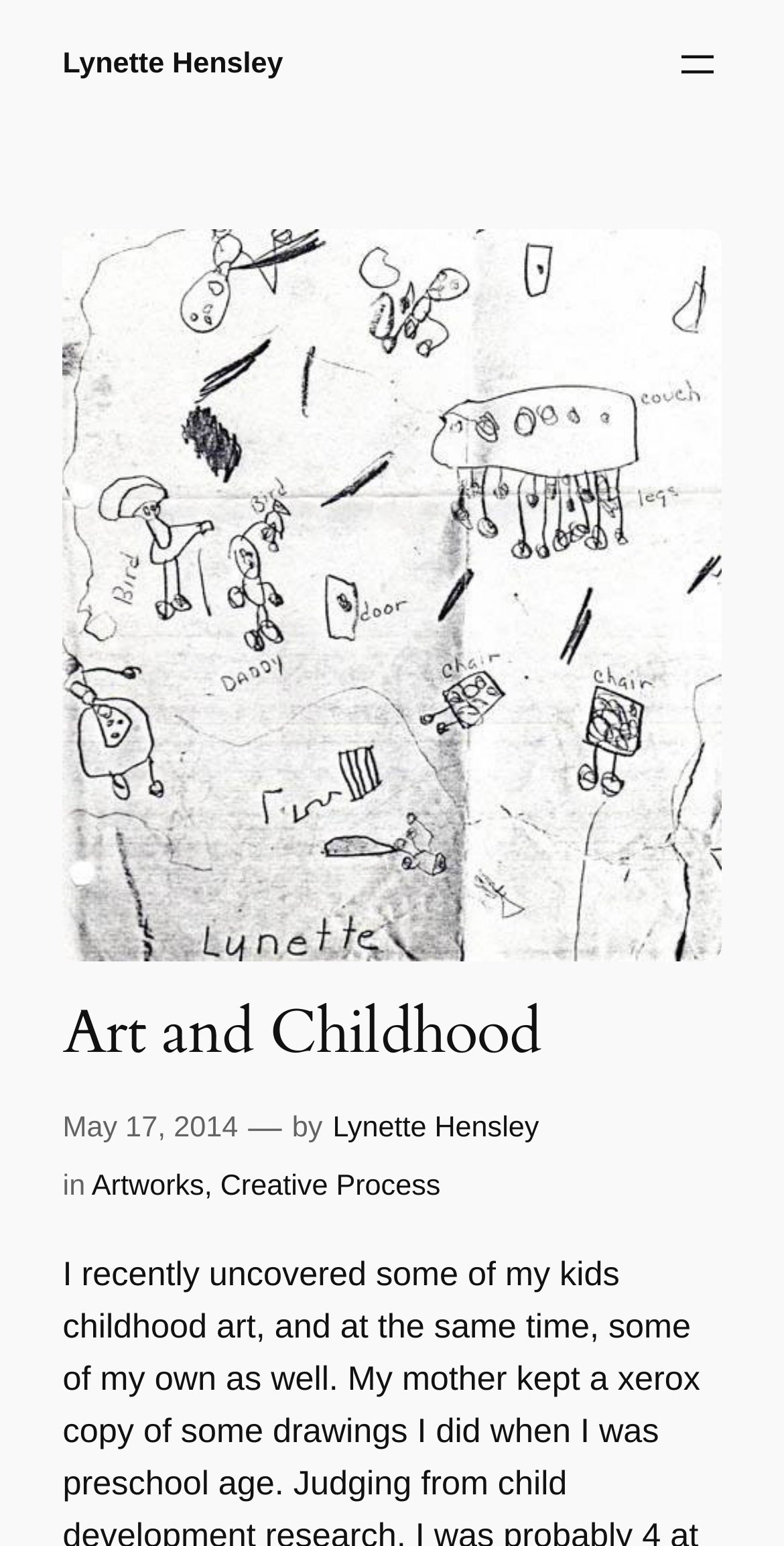Provide a comprehensive description of the webpage.

The webpage is about "Art and Childhood" by Lynette Hensley. At the top left, there is a link to the author's name, "Lynette Hensley". On the top right, there is a button to "Open menu". Below the menu button, there is a large figure that takes up most of the width of the page. 

The title "Art and Childhood" is displayed prominently in the middle of the page. Below the title, there is a time stamp "May 17, 2014" followed by a dash and the phrase "by Lynette Hensley". 

Further down, there are three links: "Artworks", "Creative Process", separated by commas. These links are positioned near the bottom of the page.